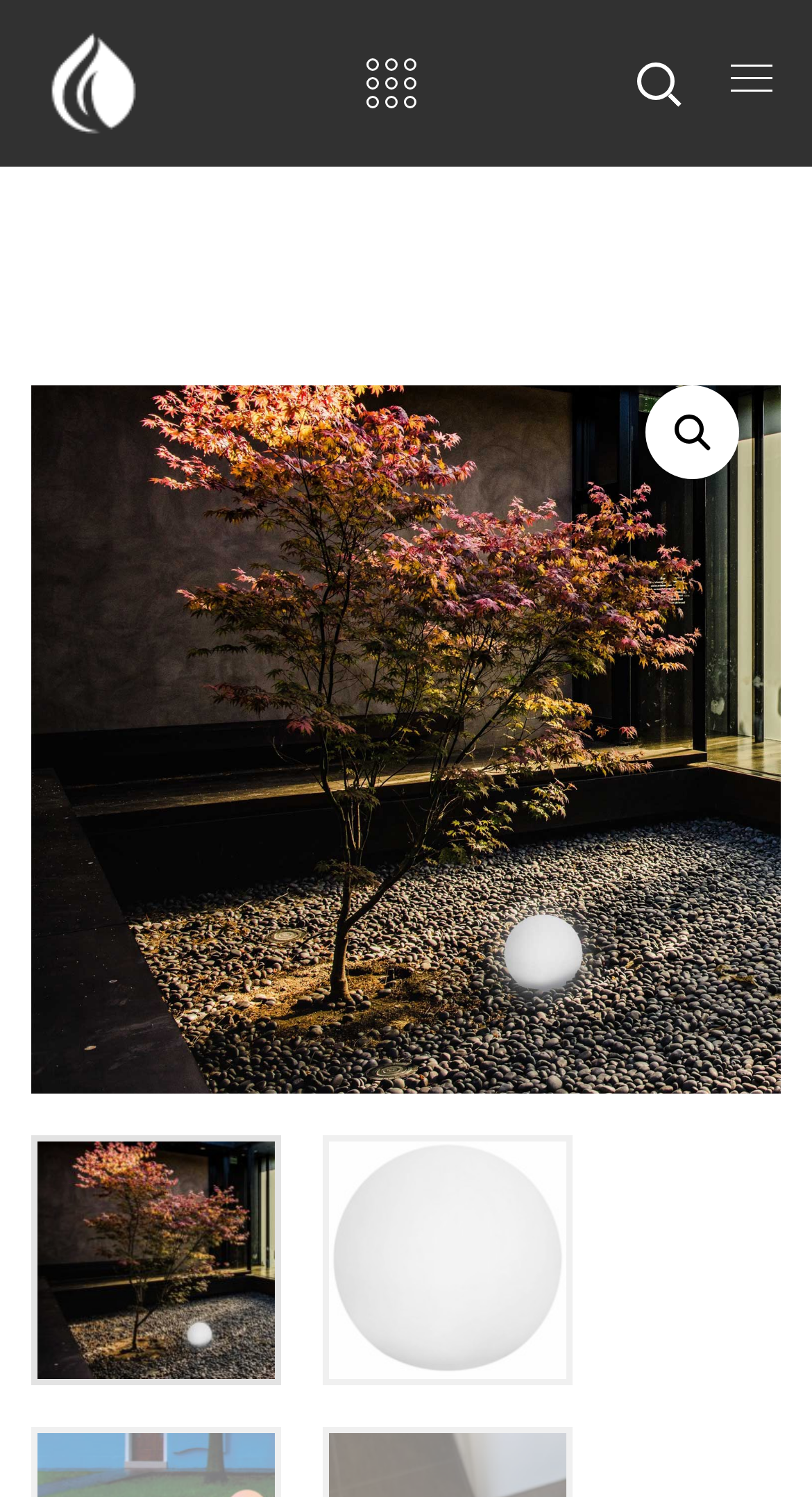Extract the primary header of the webpage and generate its text.

SFERA-LUCE-50 Sined Sfera Luce 50 Led Polyethylene Light Sphere For Outdoor And Indoor 6000k White